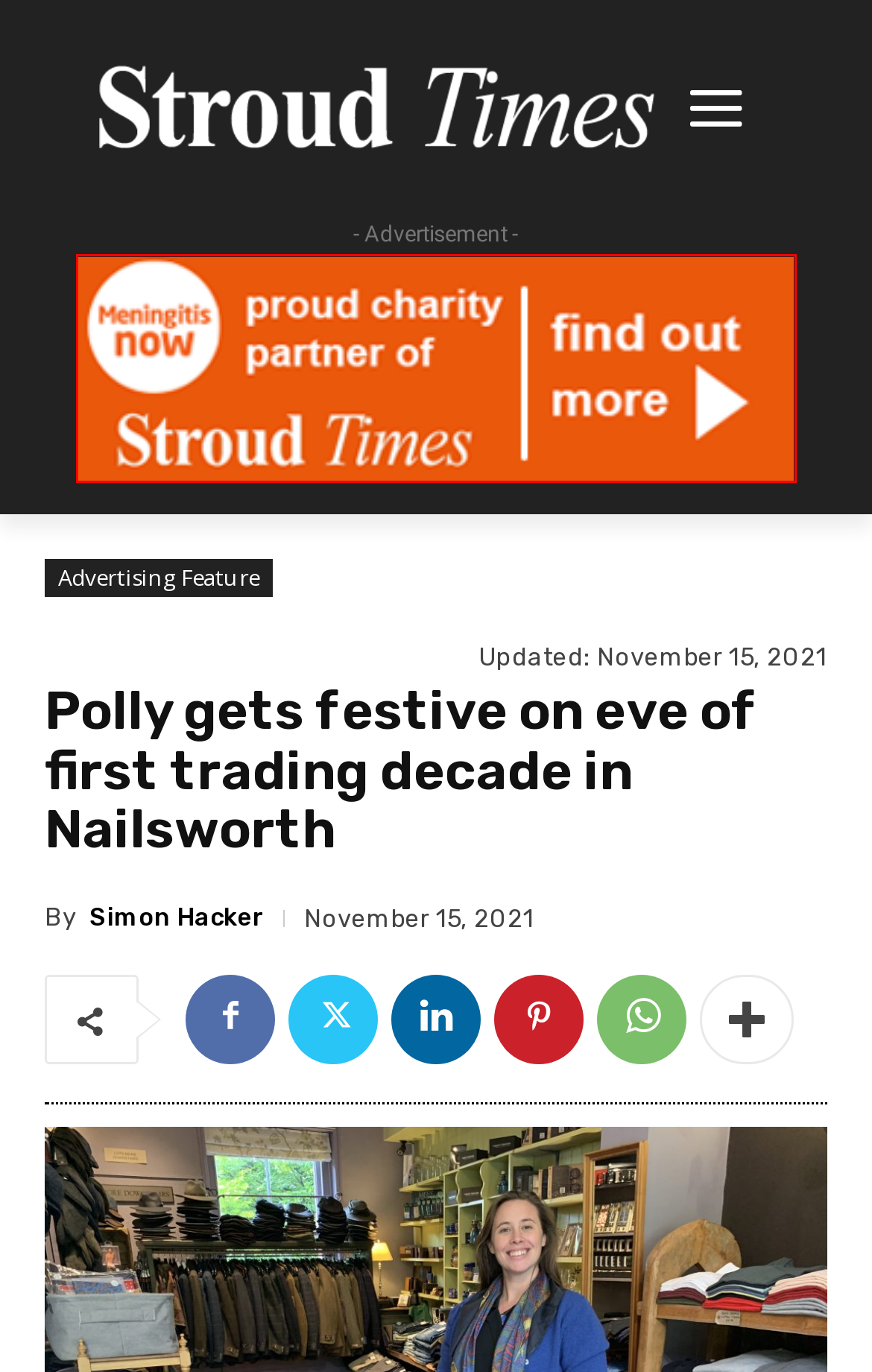You are given a screenshot of a webpage with a red bounding box around an element. Choose the most fitting webpage description for the page that appears after clicking the element within the red bounding box. Here are the candidates:
A. Meningitis Now | Meningitis charity | Research and awareness | Meningitis Now
B. Advertising Feature | Stroud Times
C. Popular shop set to reopen | Stroud Times
D. Keep employees and customers Covid-safe this winter | Stroud Times
E. Weekend | Stroud Times
F. Stroud Times articles by Simon Hacker
G. Chalford Sports & Social scoops CAMRA award | Stroud Times
H. Terms | Stroud Times

A